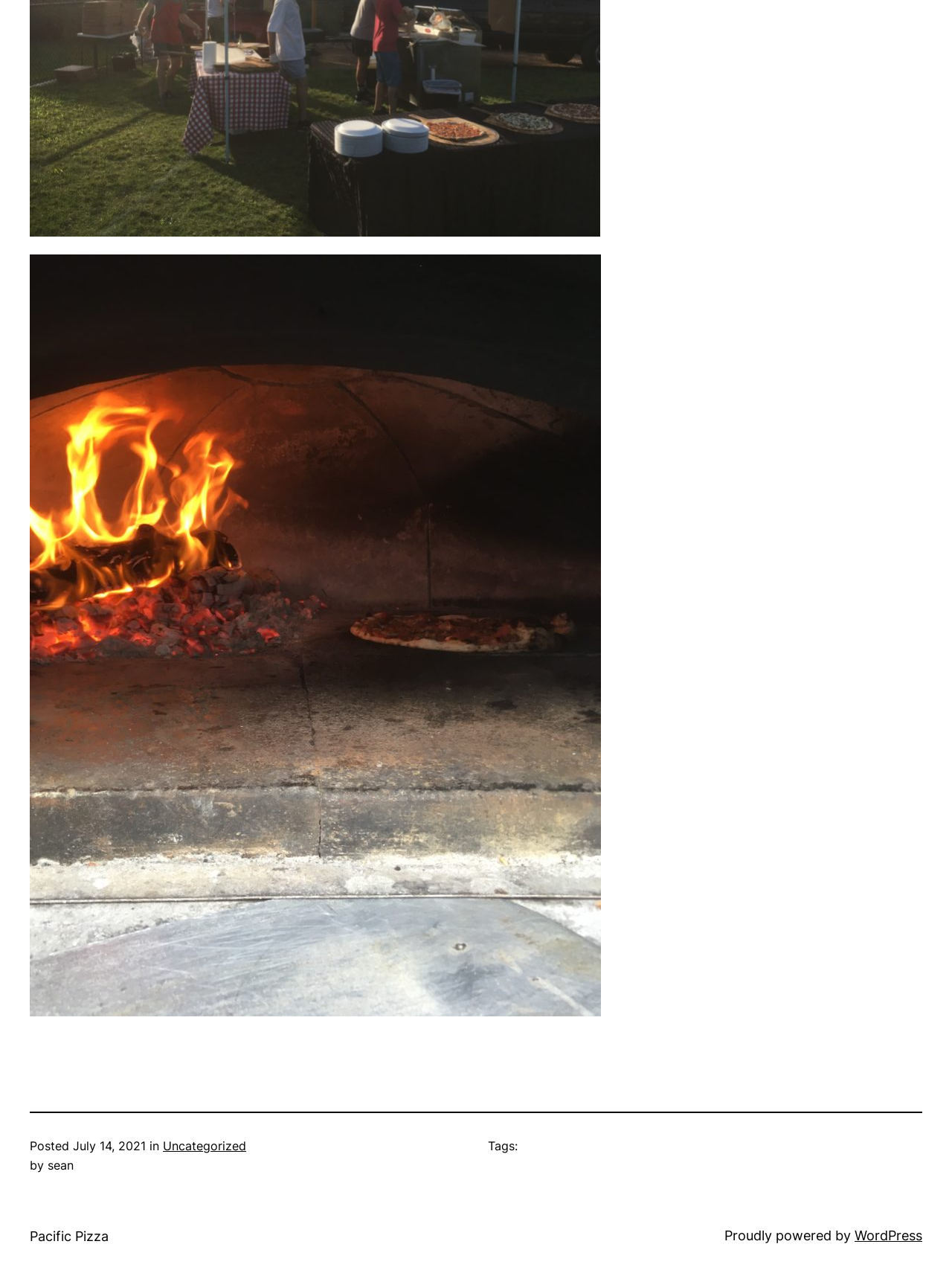Extract the bounding box coordinates for the HTML element that matches this description: "WordPress". The coordinates should be four float numbers between 0 and 1, i.e., [left, top, right, bottom].

[0.898, 0.96, 0.969, 0.972]